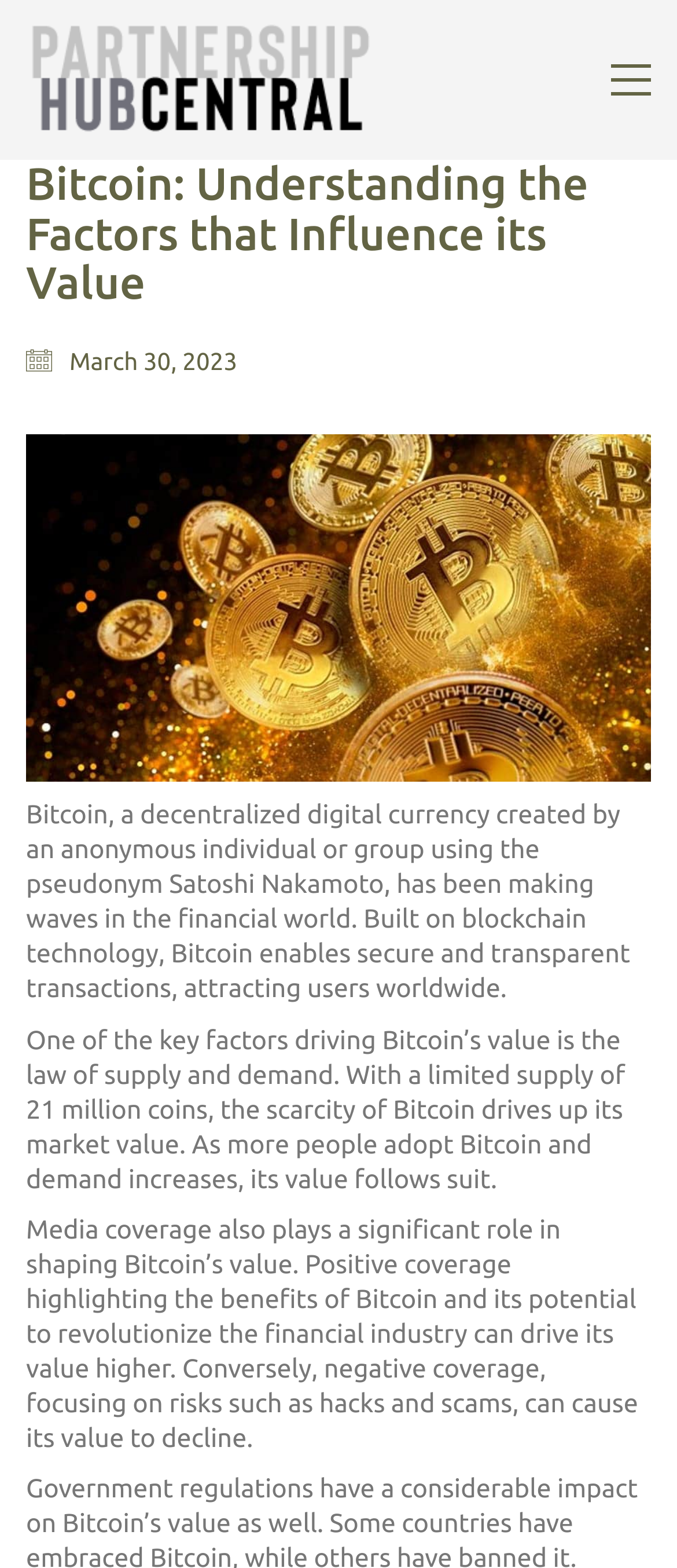Provide a one-word or short-phrase answer to the question:
What technology is Bitcoin built on?

Blockchain technology